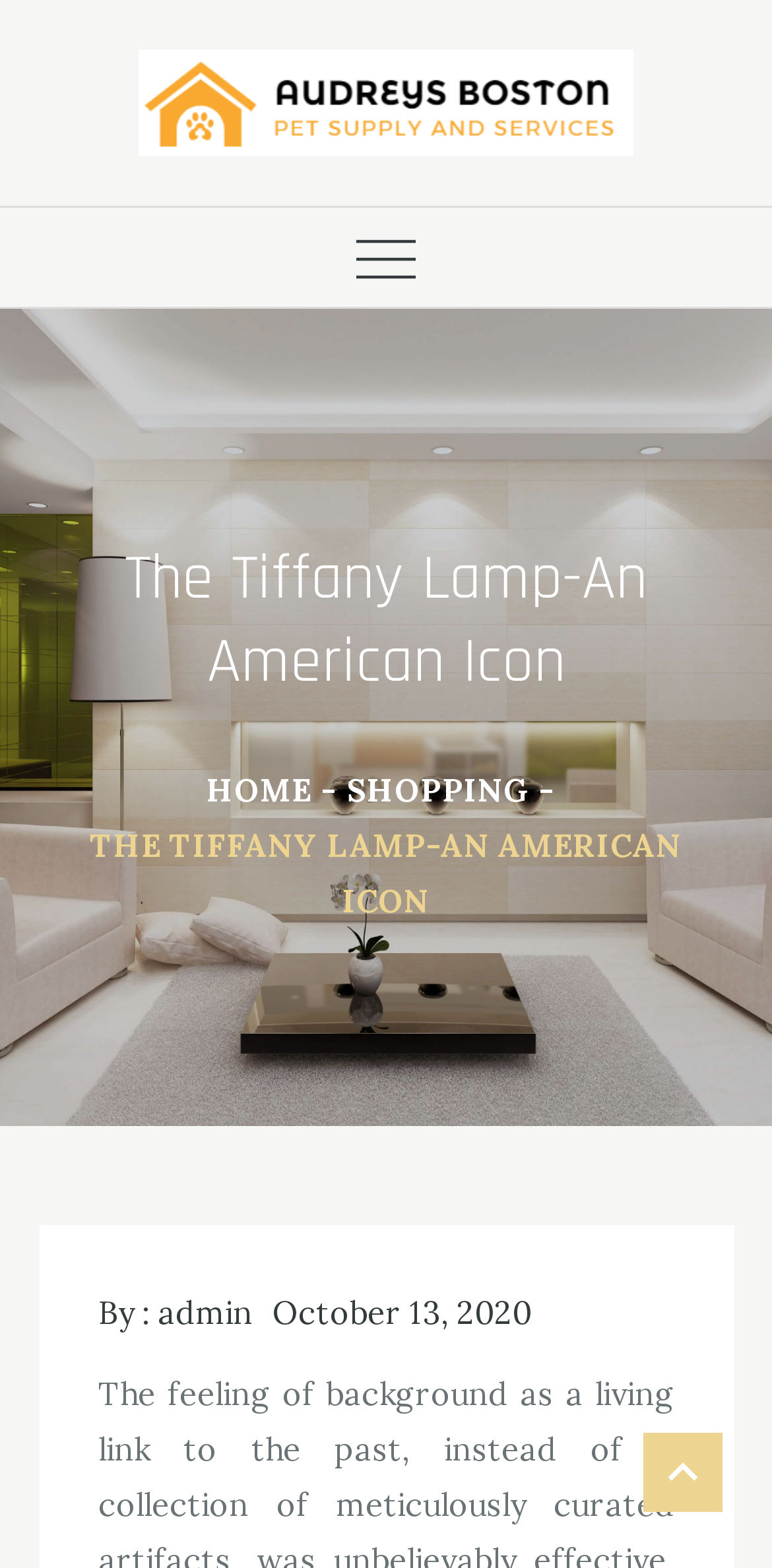Give an extensive and precise description of the webpage.

The webpage is about the Tiffany Lamp, an American Icon, and is hosted by Audreys Boston. At the top-left corner, there is a link to Audreys Boston, accompanied by an image with the same name. Below this, there is a primary navigation menu that spans the entire width of the page, containing a button with an image that can be expanded to reveal more options.

The main heading, "The Tiffany Lamp-An American Icon", is prominently displayed in the middle of the page. Below this, there is a breadcrumbs navigation section that takes up most of the page width, containing links to "HOME" and "SHOPPING", as well as a static text element displaying the title of the page.

Further down, there is a section with static text "By :" followed by a link to "admin" and another link to the date "October 13, 2020", which also contains a time element. Overall, the page has a simple and organized structure, with clear headings and concise text.